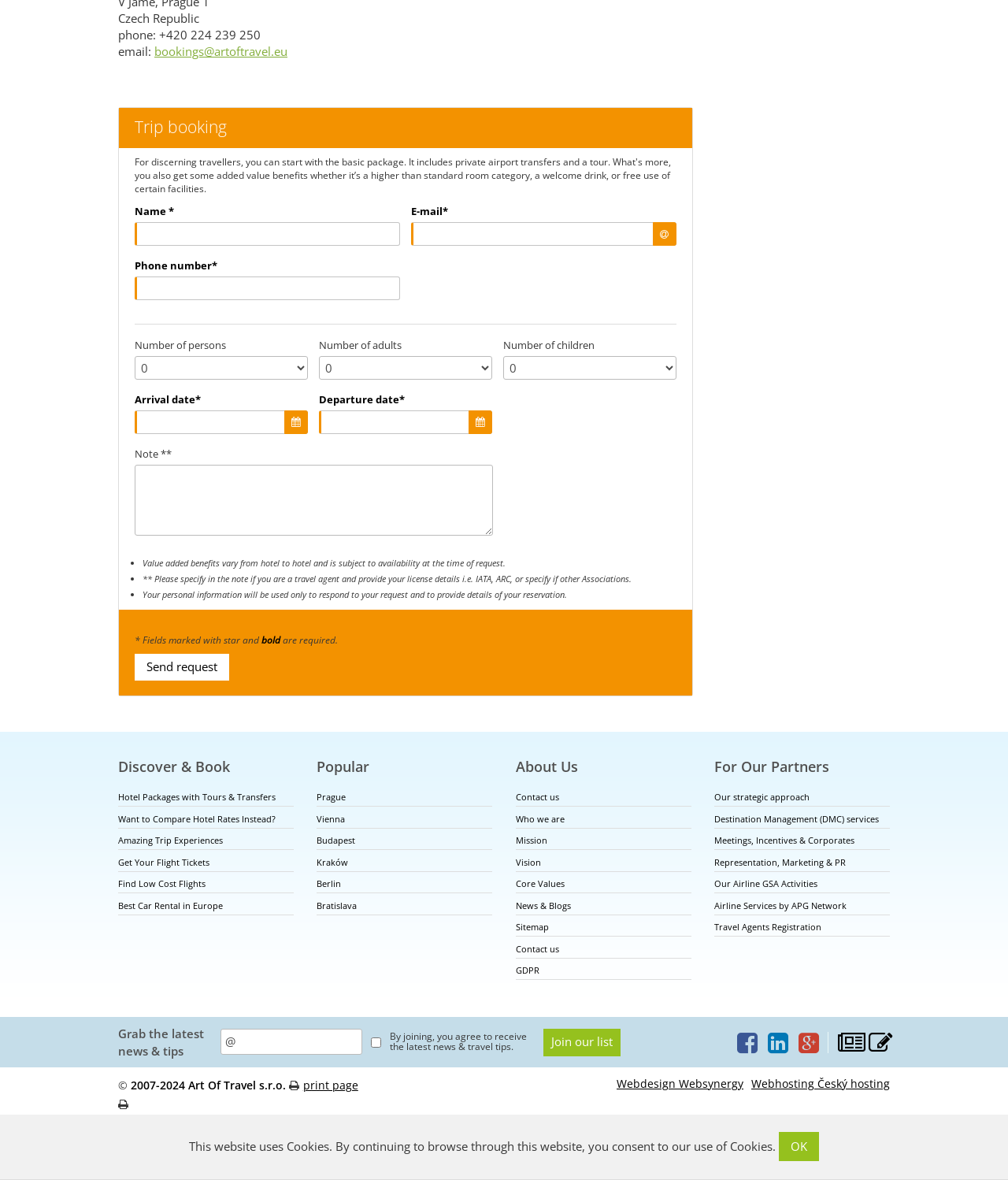Determine the bounding box coordinates for the HTML element described here: "Travel Agents Registration".

[0.709, 0.78, 0.815, 0.79]